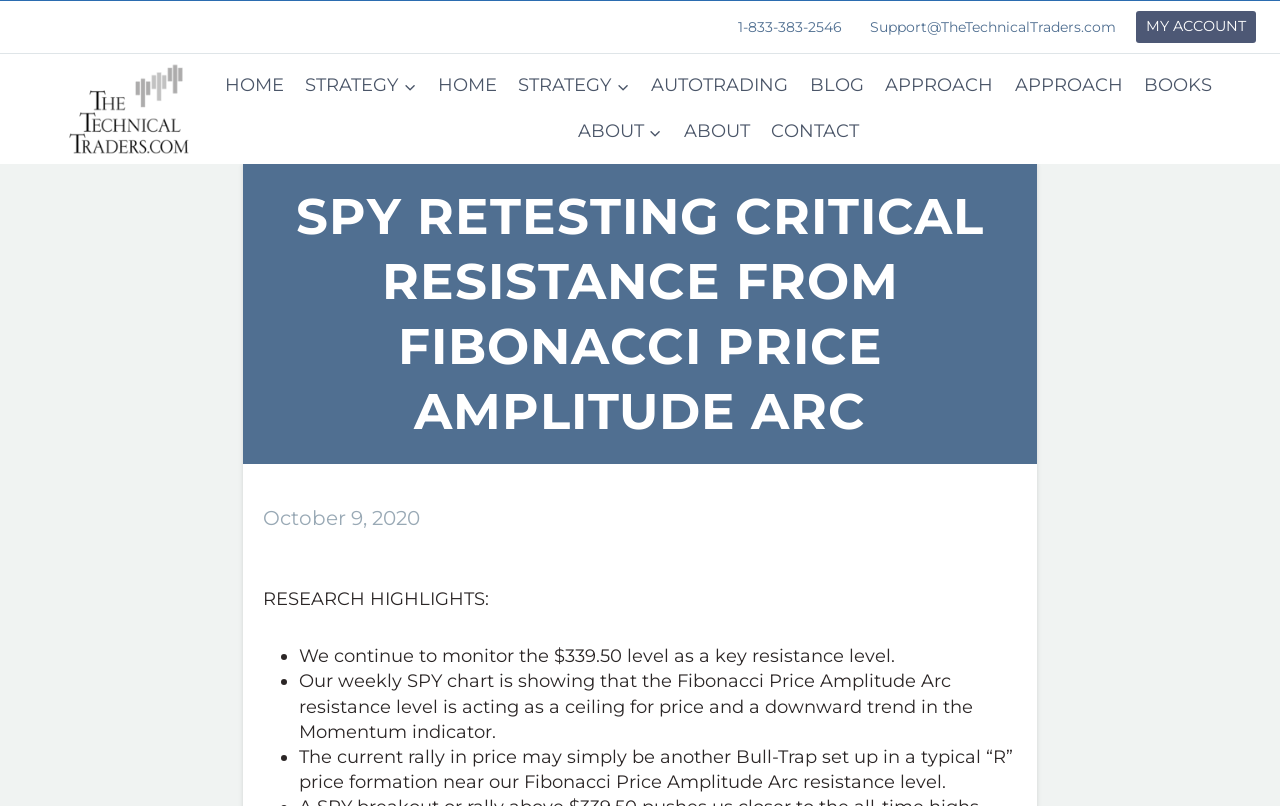What is the date of the research highlight?
Kindly offer a comprehensive and detailed response to the question.

I found the date of the research highlight by looking at the main content area of the webpage, where there is a time element with the text 'October 9, 2020'. This is likely the date of the research highlight.